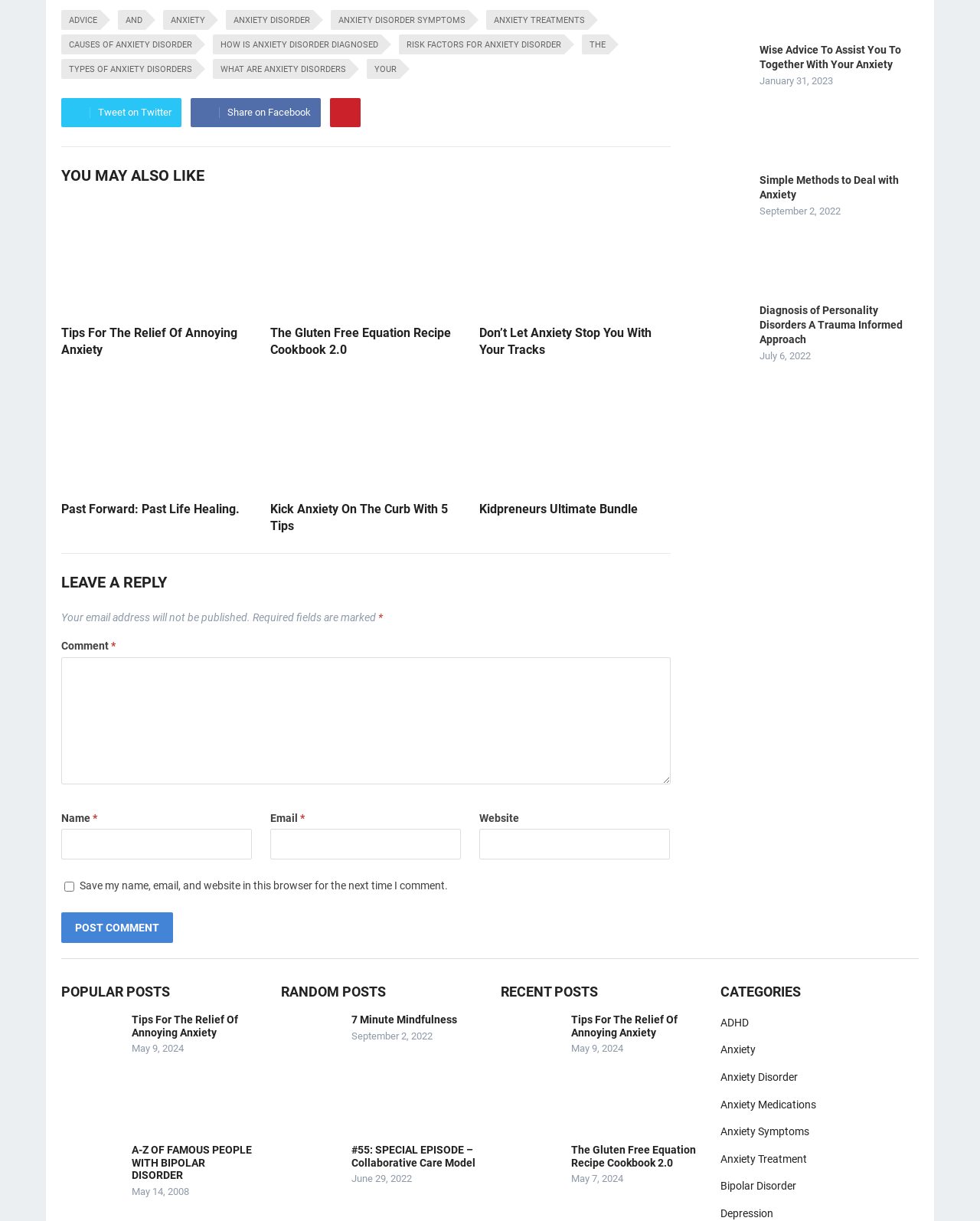Find the bounding box coordinates of the element's region that should be clicked in order to follow the given instruction: "Read 'Tips For The Relief Of Annoying Anxiety'". The coordinates should consist of four float numbers between 0 and 1, i.e., [left, top, right, bottom].

[0.062, 0.165, 0.257, 0.26]